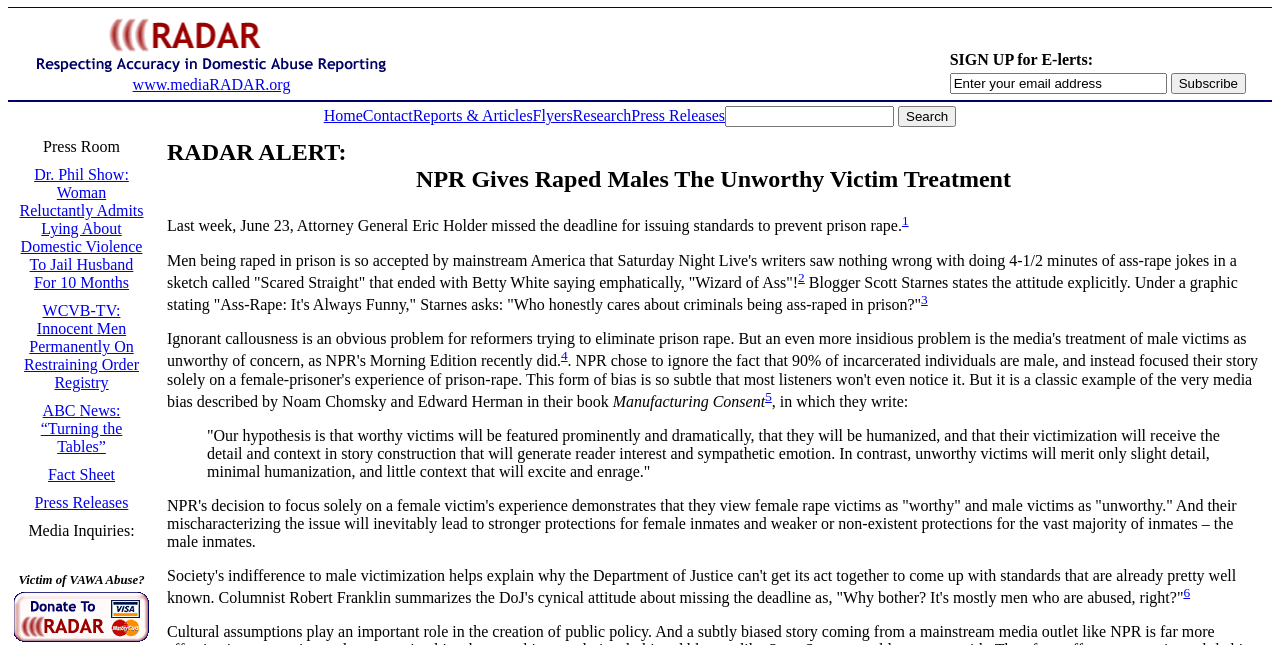Please provide a brief answer to the question using only one word or phrase: 
What is the purpose of the textbox?

Enter email address